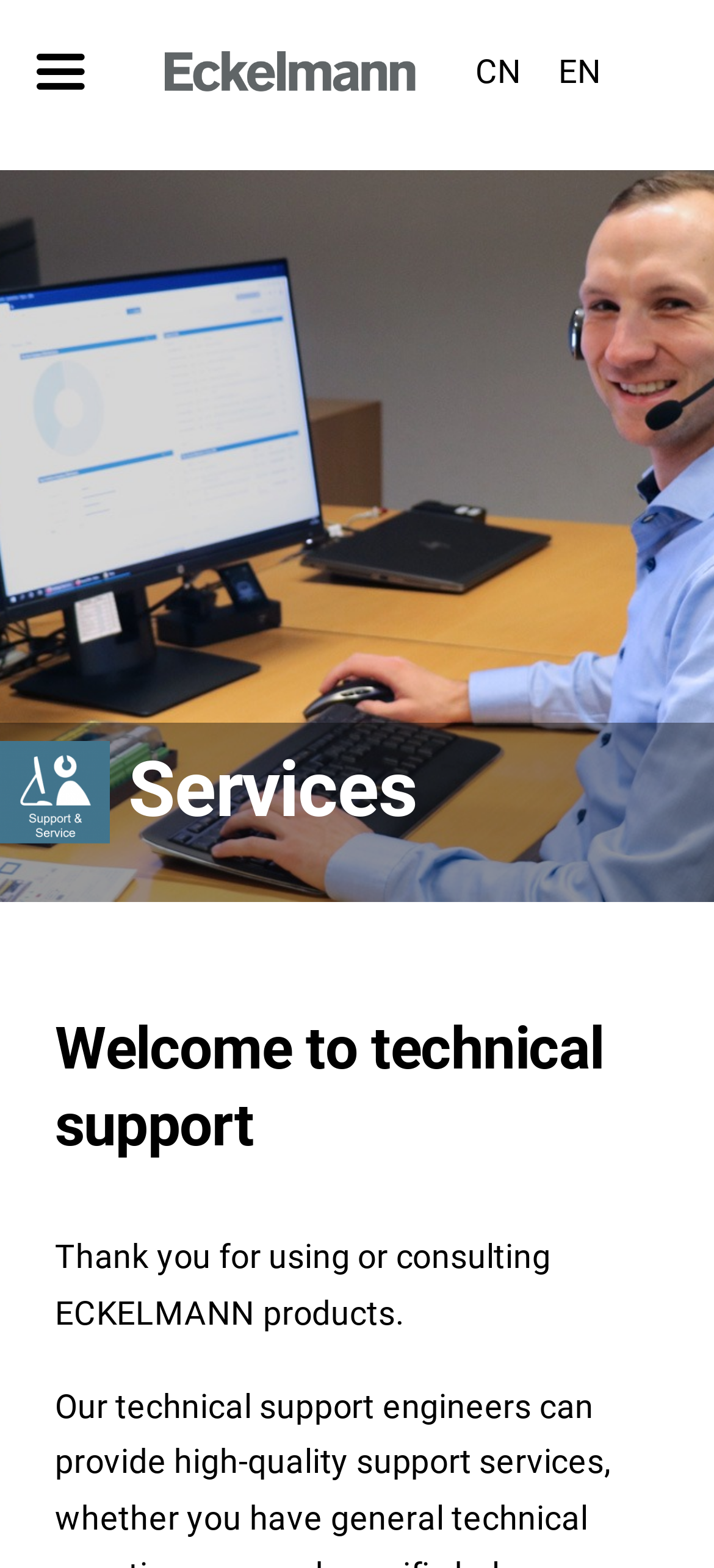Pinpoint the bounding box coordinates of the element to be clicked to execute the instruction: "Call the phone number".

None